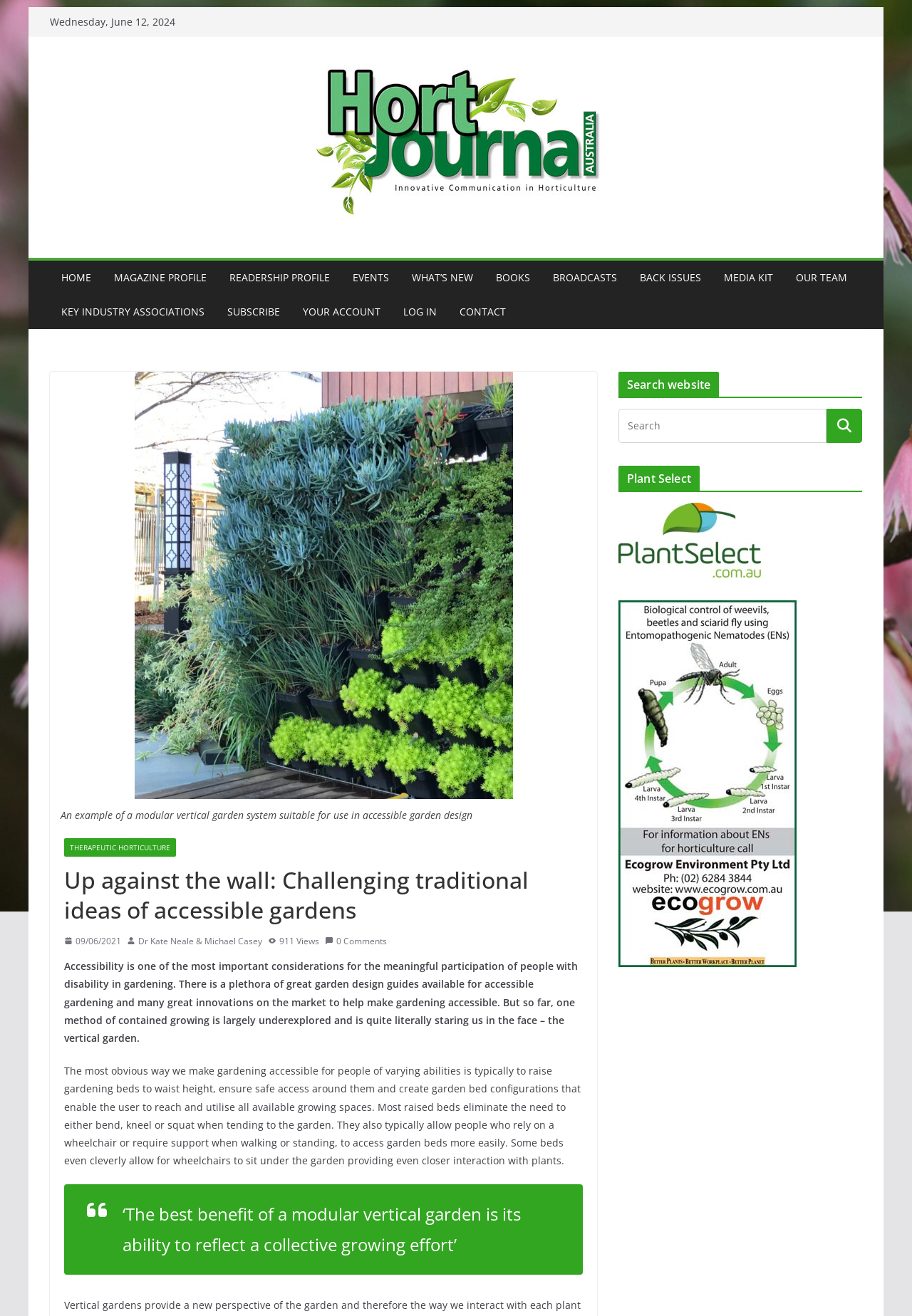Reply to the question with a brief word or phrase: What is the topic of the article?

Accessible gardens